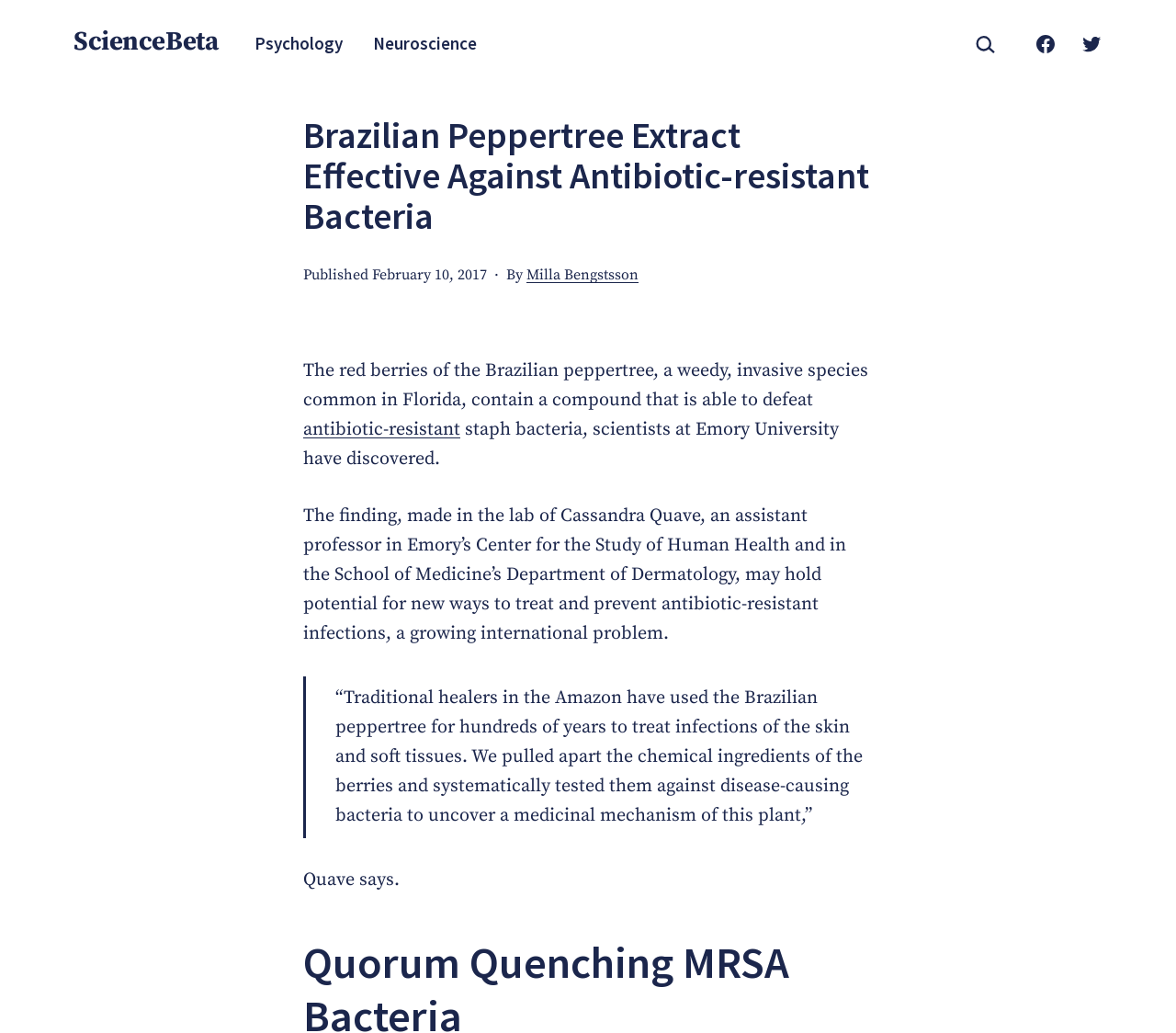What is the name of the university mentioned in the article?
From the image, respond using a single word or phrase.

Emory University